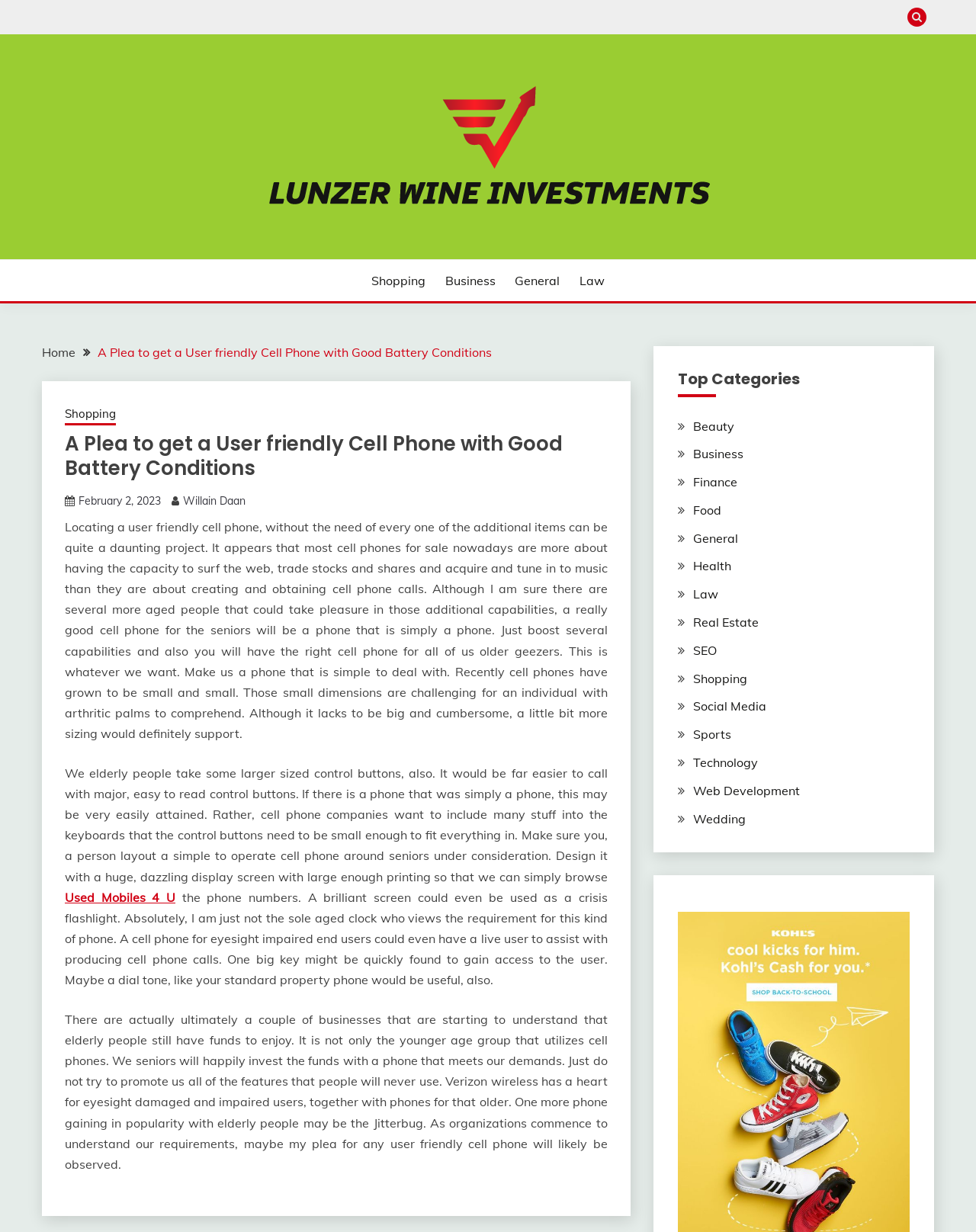Provide the bounding box coordinates for the UI element that is described by this text: "Used Mobiles 4 U". The coordinates should be in the form of four float numbers between 0 and 1: [left, top, right, bottom].

[0.066, 0.722, 0.18, 0.734]